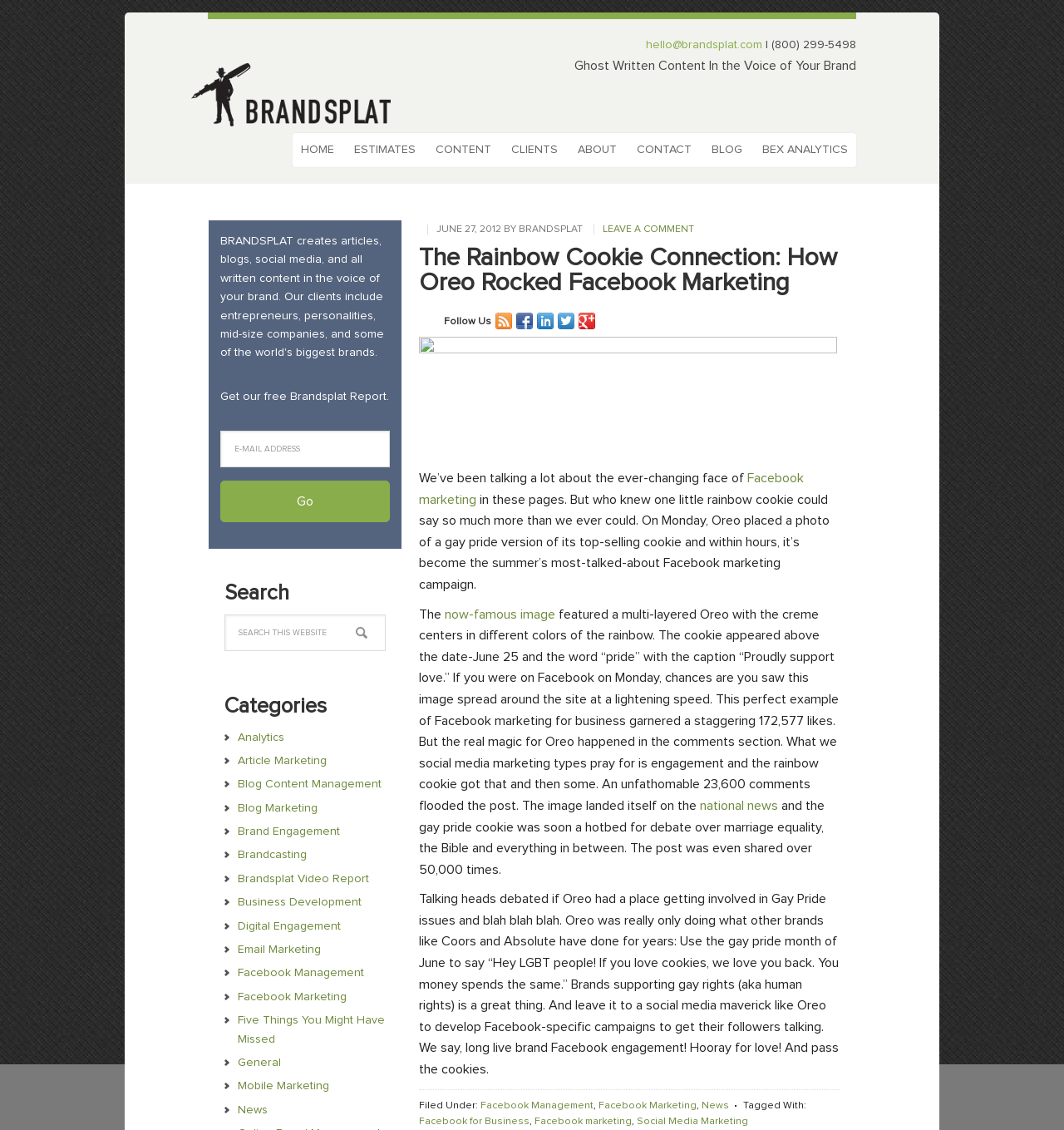Identify the bounding box coordinates of the section that should be clicked to achieve the task described: "Click on the 'Facebook Management' link".

[0.452, 0.974, 0.558, 0.983]